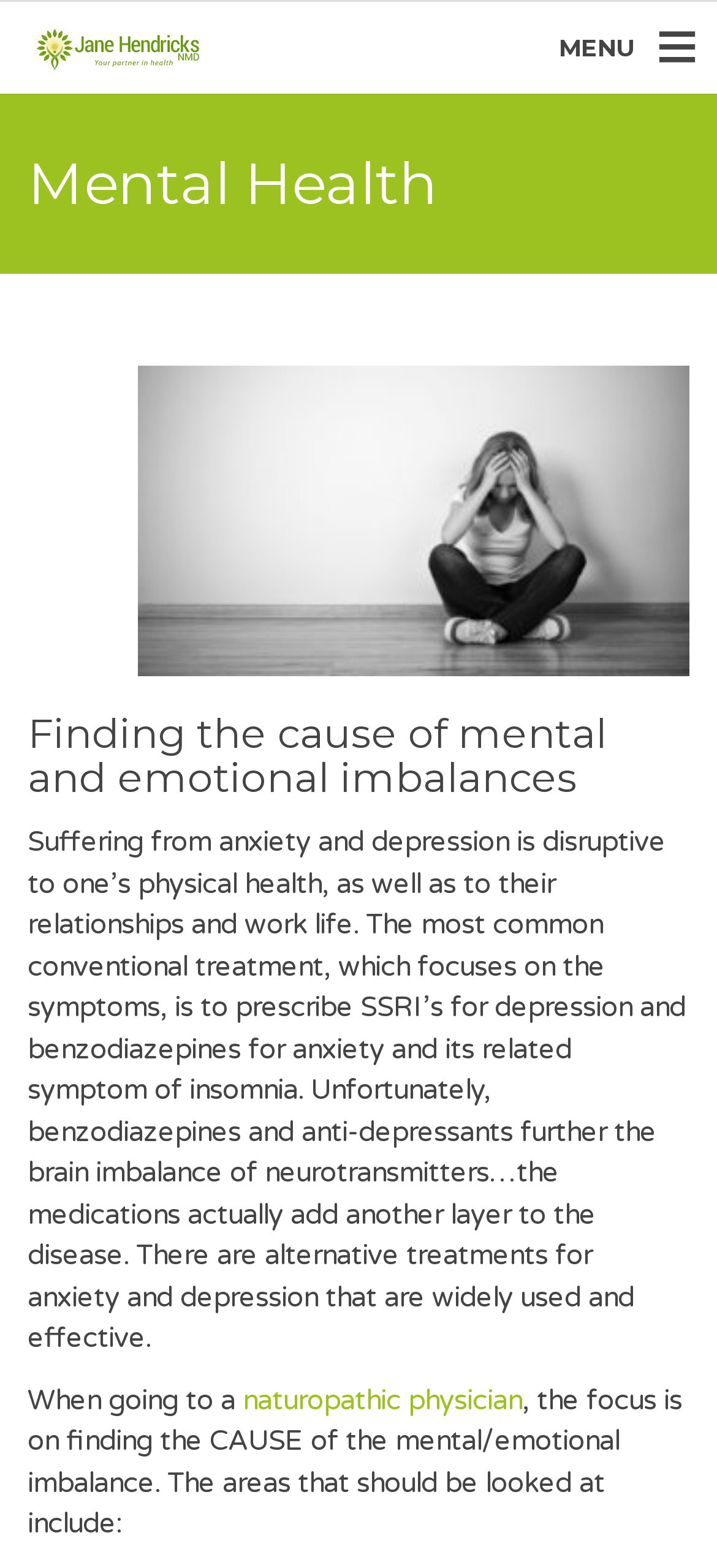Using the given description, provide the bounding box coordinates formatted as (top-left x, top-left y, bottom-right x, bottom-right y), with all values being floating point numbers between 0 and 1. Description: alt="HealthFlex"

[0.038, 0.013, 0.285, 0.048]